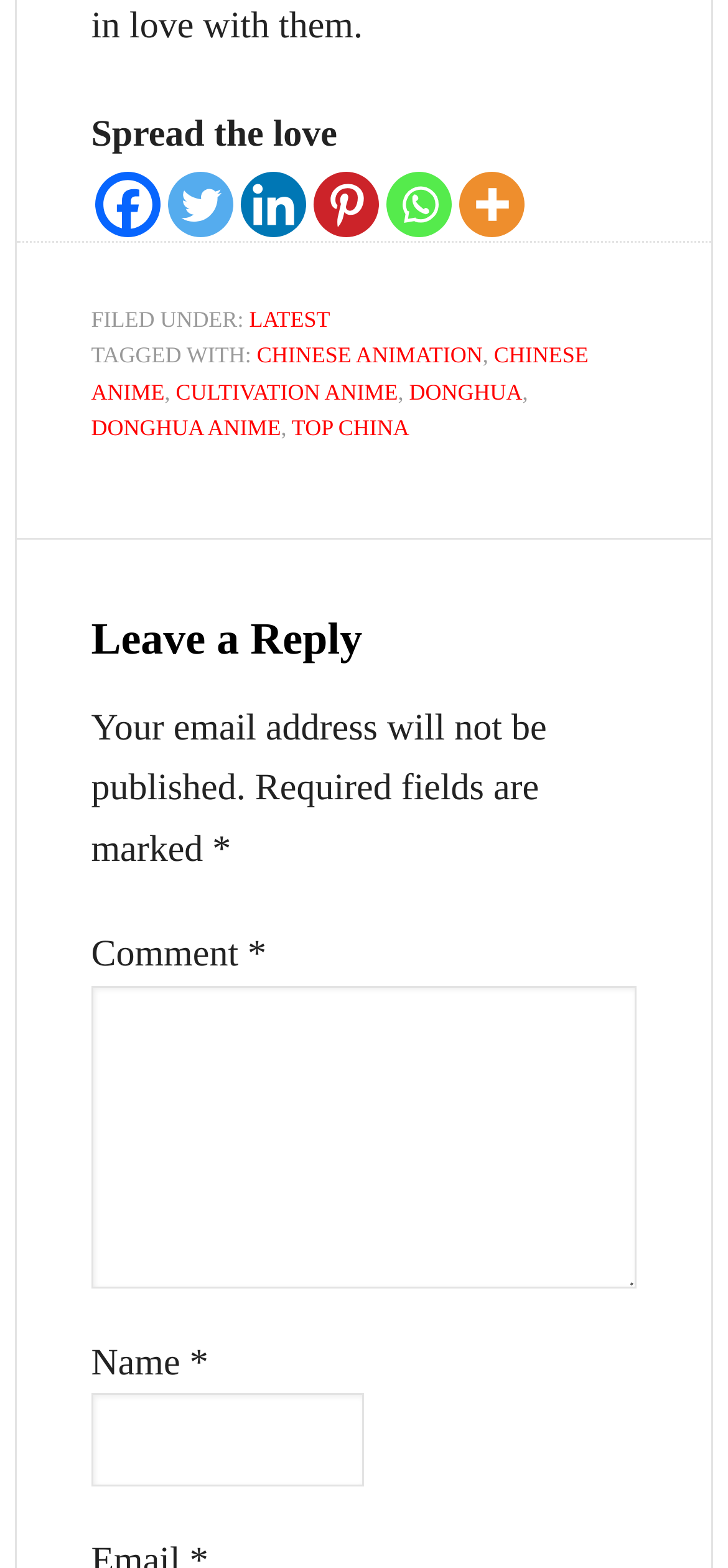Using the provided description: "Top China", find the bounding box coordinates of the corresponding UI element. The output should be four float numbers between 0 and 1, in the format [left, top, right, bottom].

[0.401, 0.265, 0.562, 0.281]